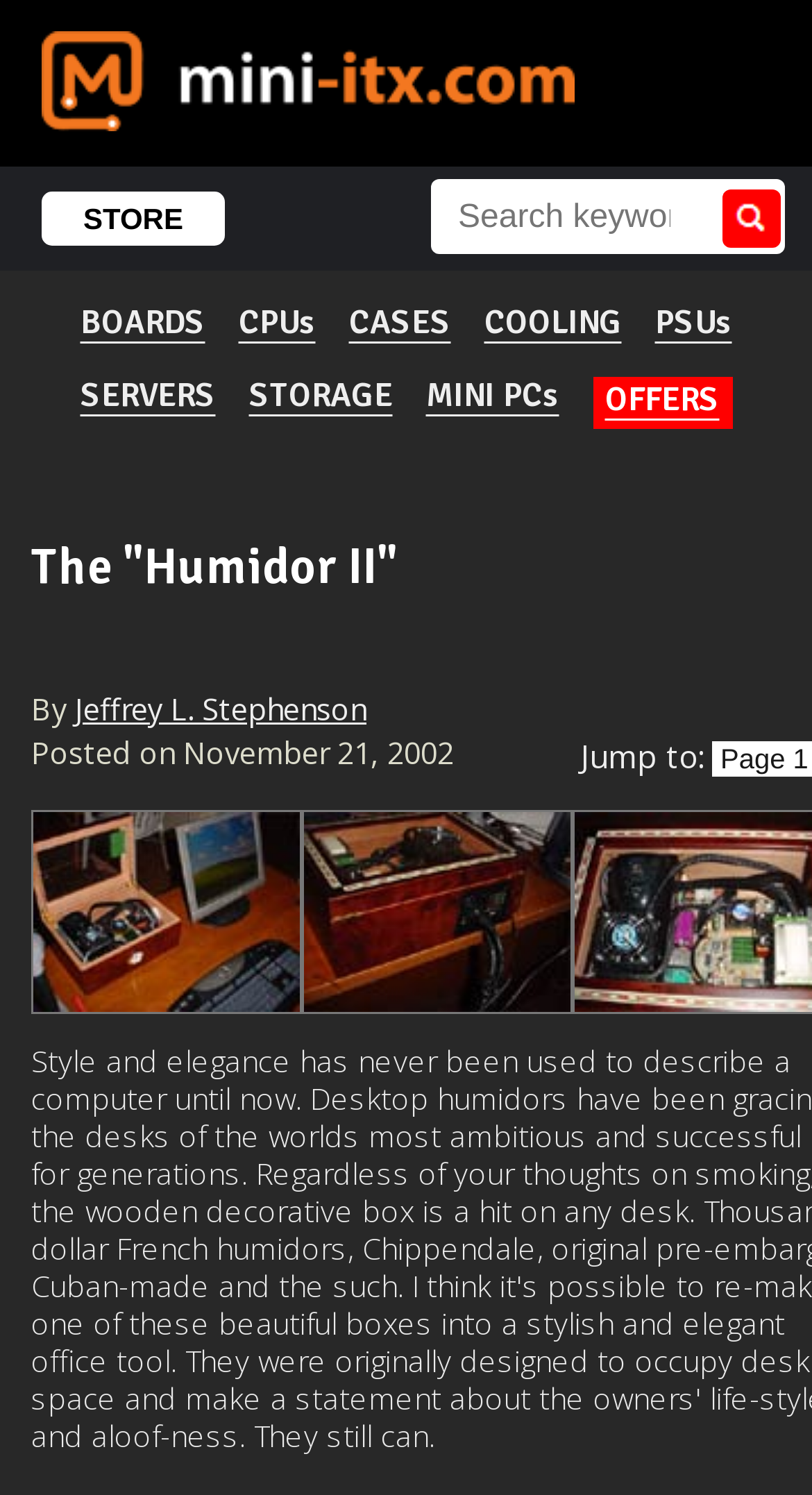What is the purpose of the textbox?
Could you please answer the question thoroughly and with as much detail as possible?

I found a textbox element with a placeholder text 'Search keyword or product...'. This suggests that the textbox is used for searching keywords or products.